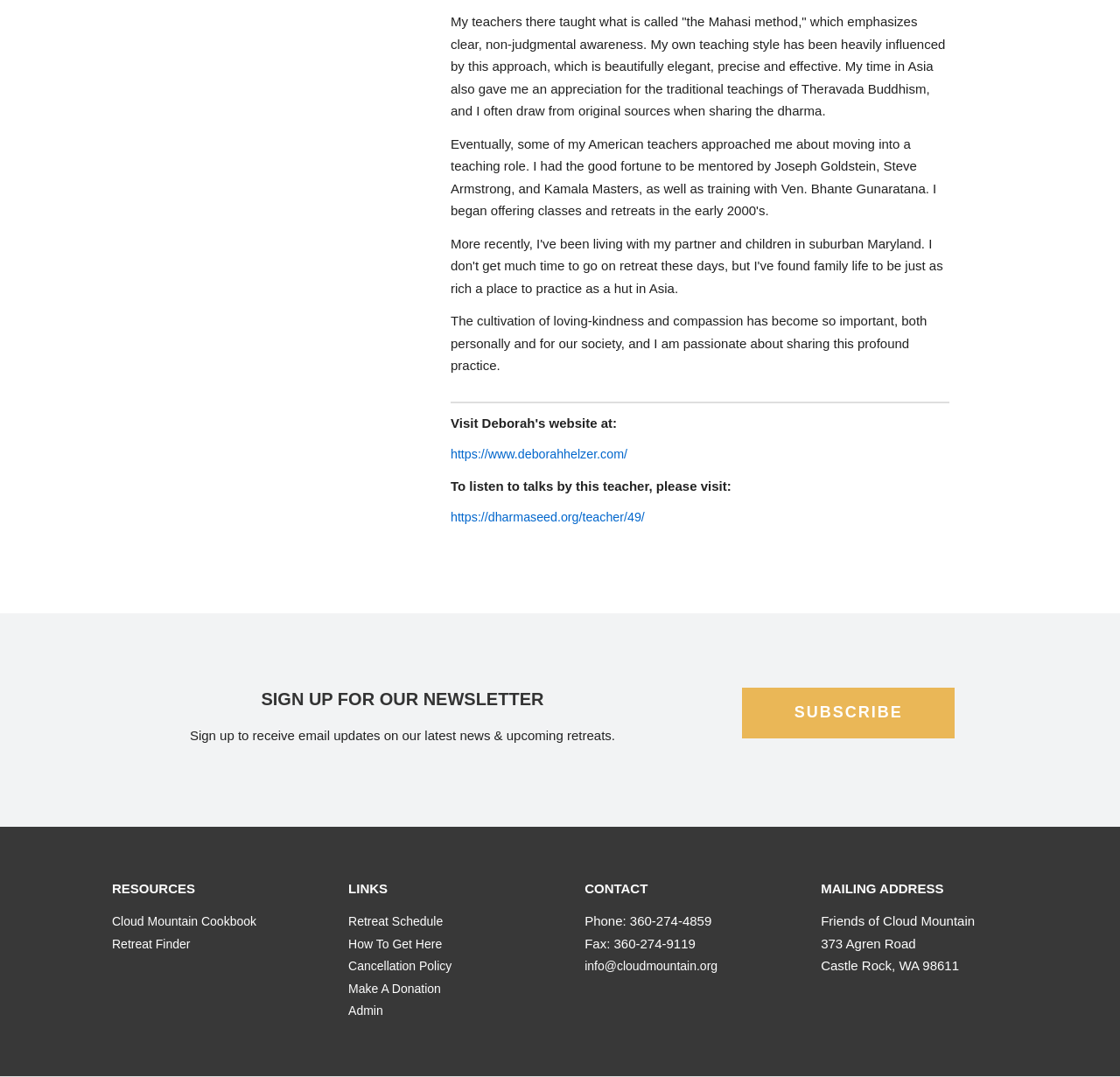Extract the bounding box coordinates of the UI element described: "How To Get Here". Provide the coordinates in the format [left, top, right, bottom] with values ranging from 0 to 1.

[0.311, 0.87, 0.395, 0.883]